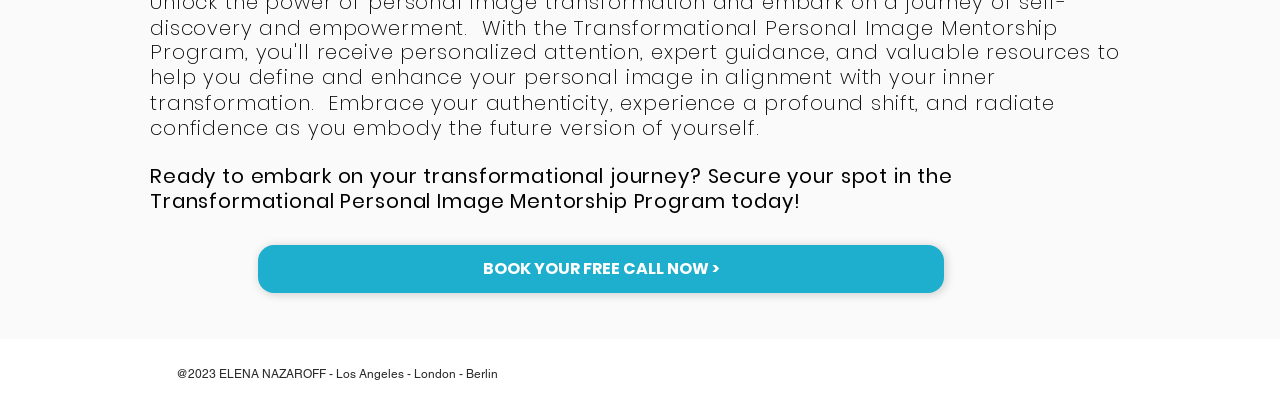What is the purpose of the 'BOOK YOUR FREE CALL NOW >' button? Examine the screenshot and reply using just one word or a brief phrase.

To book a free call